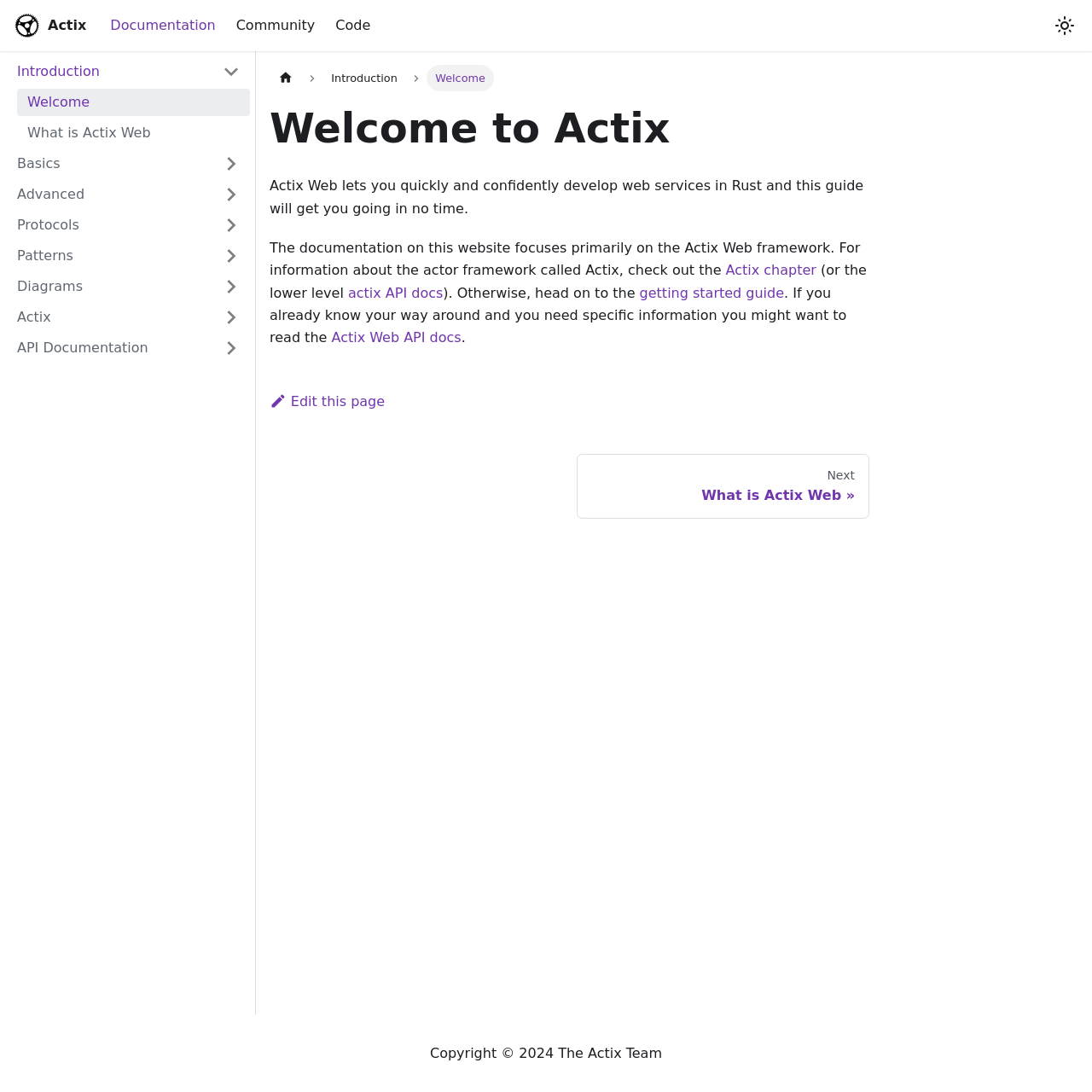Determine the bounding box coordinates for the HTML element described here: "Protocols".

[0.006, 0.194, 0.229, 0.219]